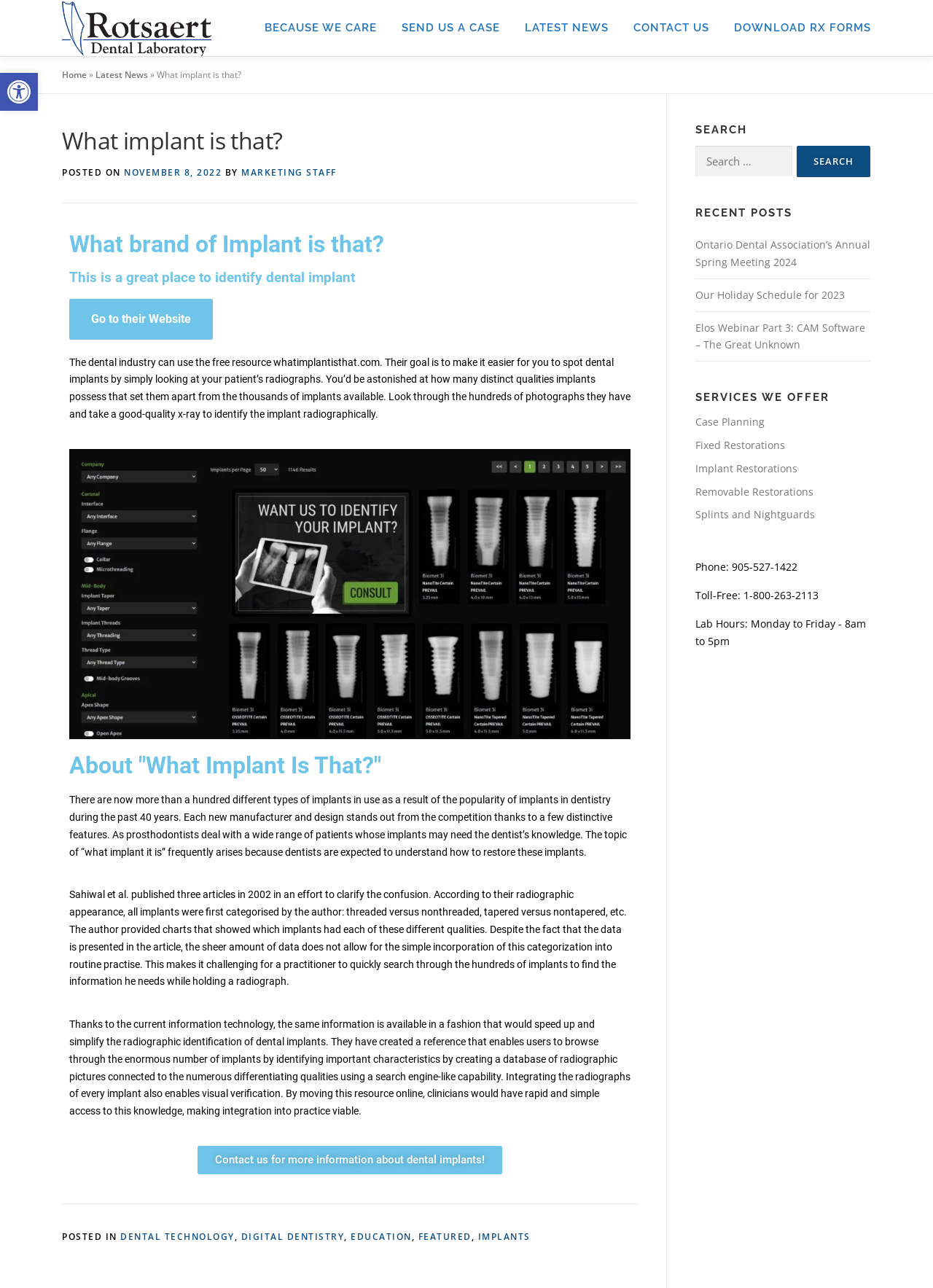Find the bounding box coordinates of the clickable region needed to perform the following instruction: "Search for something". The coordinates should be provided as four float numbers between 0 and 1, i.e., [left, top, right, bottom].

[0.745, 0.113, 0.849, 0.138]